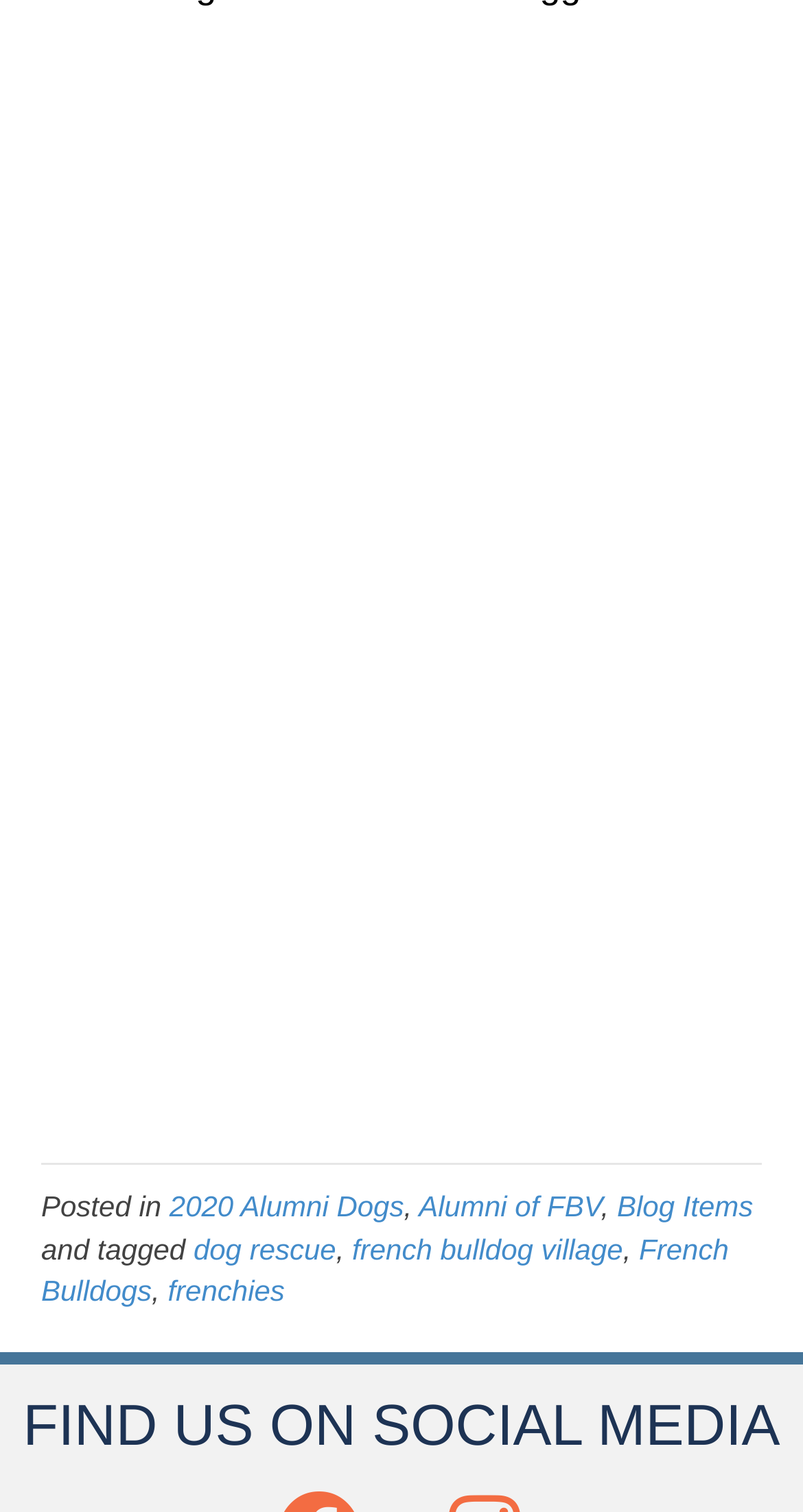Determine the bounding box coordinates of the UI element described below. Use the format (top-left x, top-left y, bottom-right x, bottom-right y) with floating point numbers between 0 and 1: Alumni of FBV

[0.522, 0.787, 0.748, 0.809]